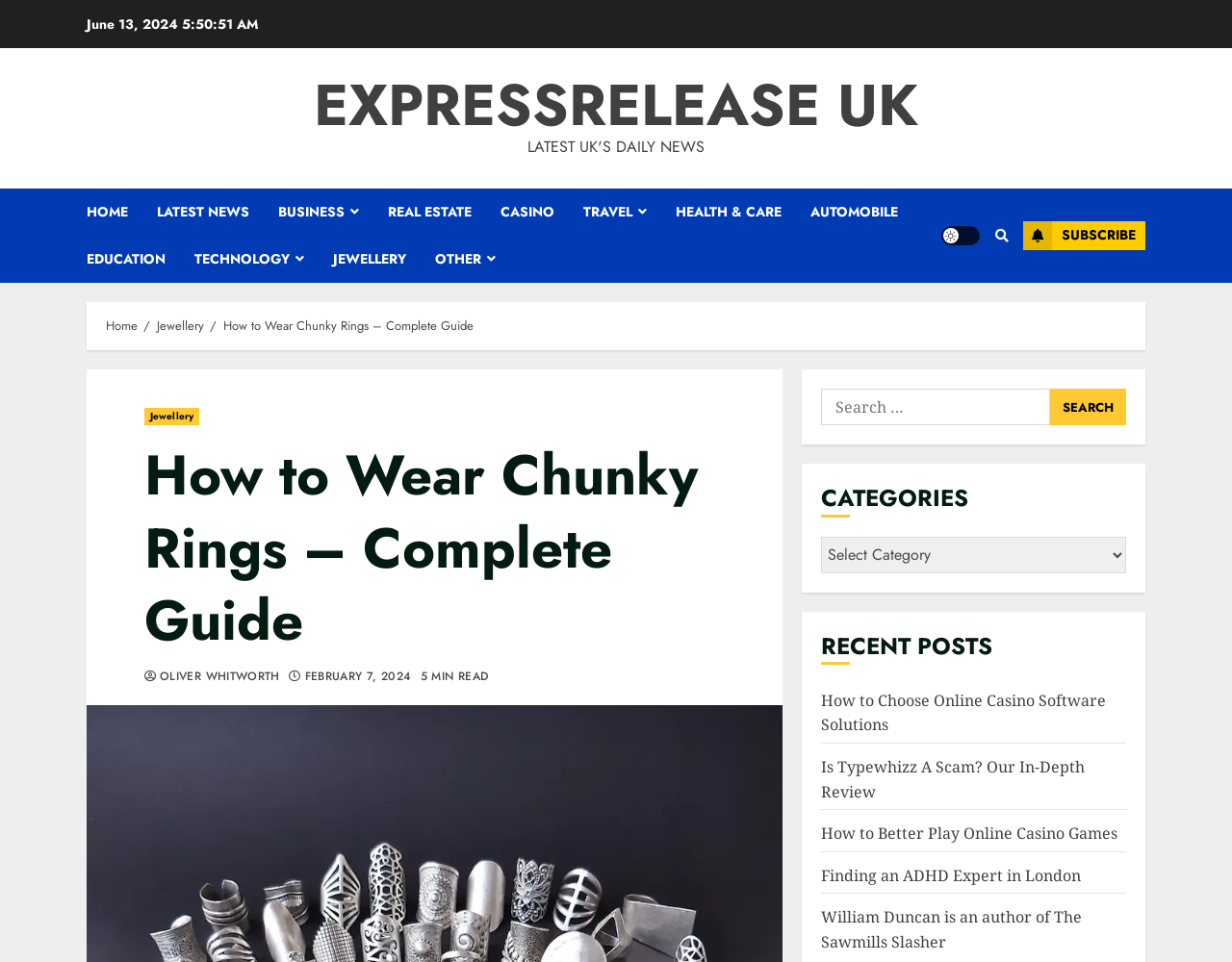Use a single word or phrase to answer the question:
What is the category of the current article?

Jewellery